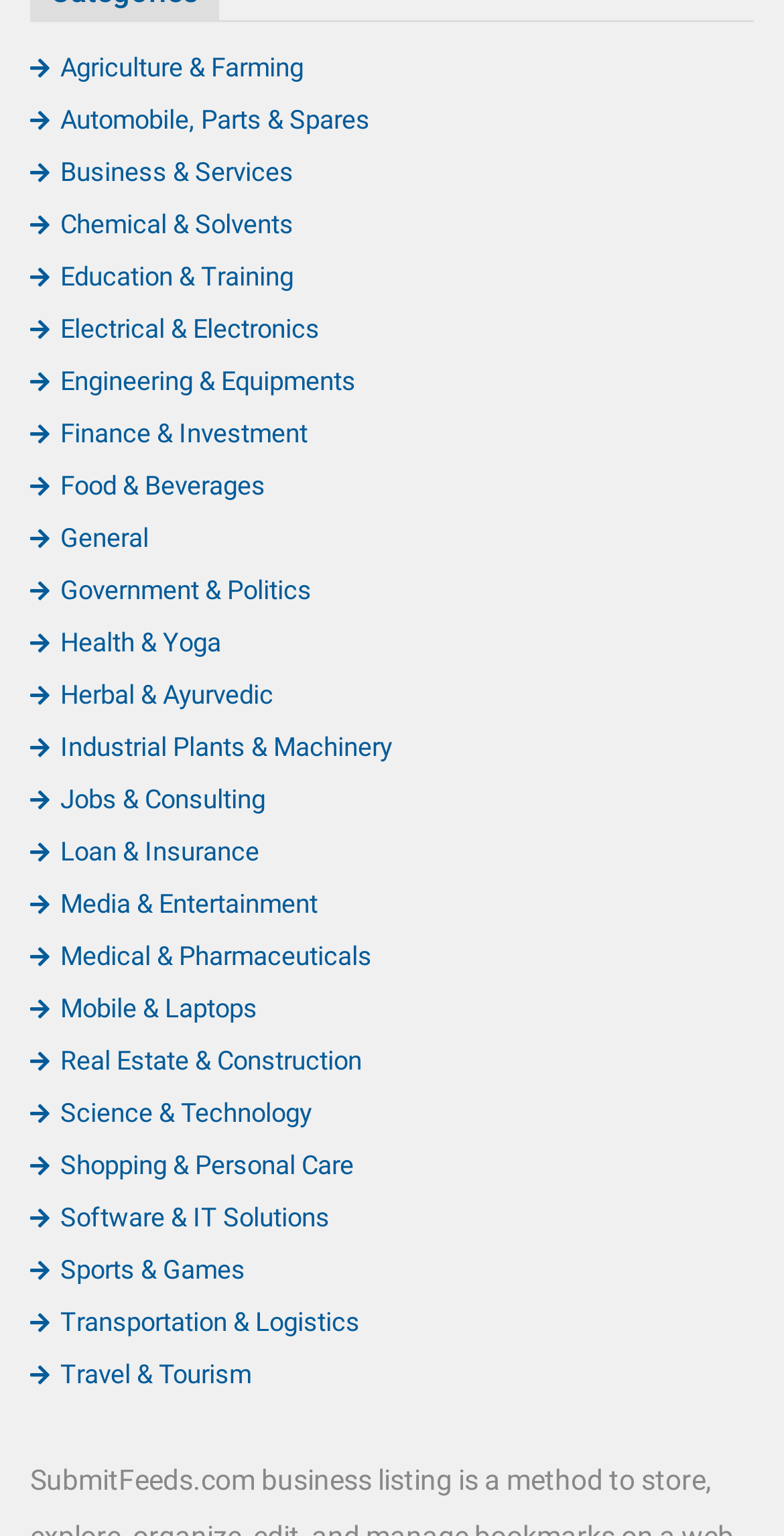What is the first category listed?
Please look at the screenshot and answer in one word or a short phrase.

Agriculture & Farming